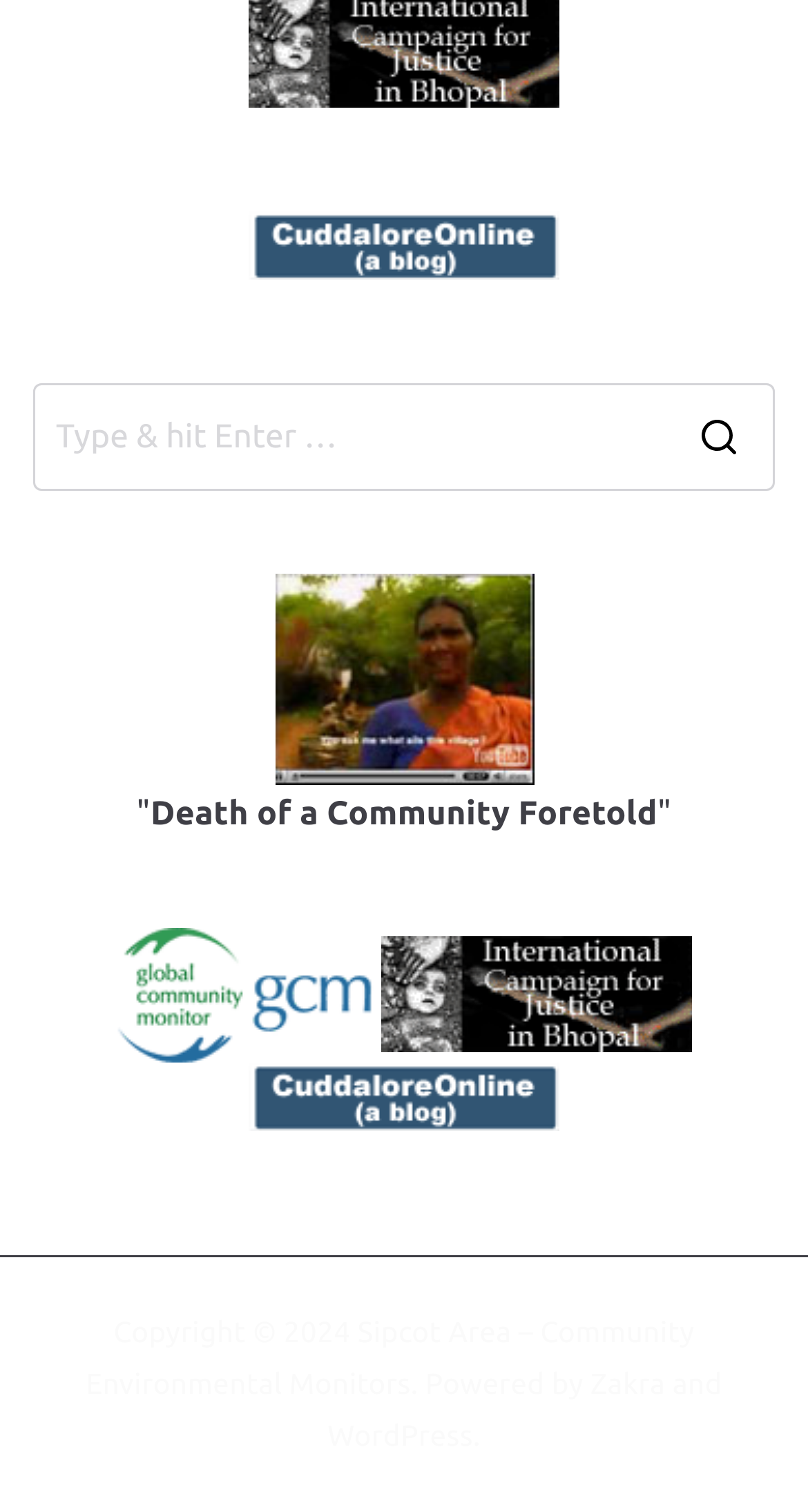Identify the bounding box coordinates of the area that should be clicked in order to complete the given instruction: "Learn about Global Community Monitor". The bounding box coordinates should be four float numbers between 0 and 1, i.e., [left, top, right, bottom].

[0.142, 0.644, 0.463, 0.669]